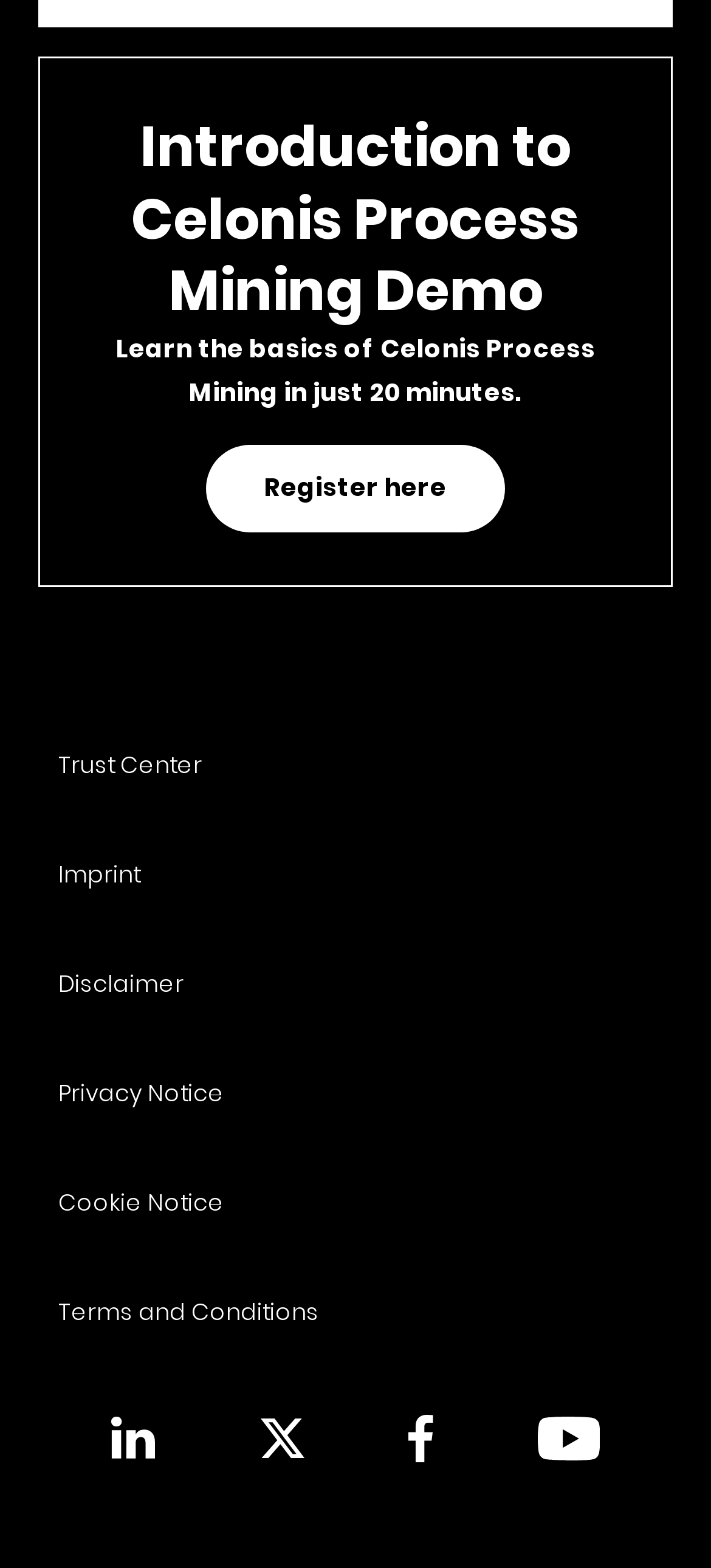Given the element description Terms and Conditions, specify the bounding box coordinates of the corresponding UI element in the format (top-left x, top-left y, bottom-right x, bottom-right y). All values must be between 0 and 1.

[0.082, 0.827, 0.449, 0.847]